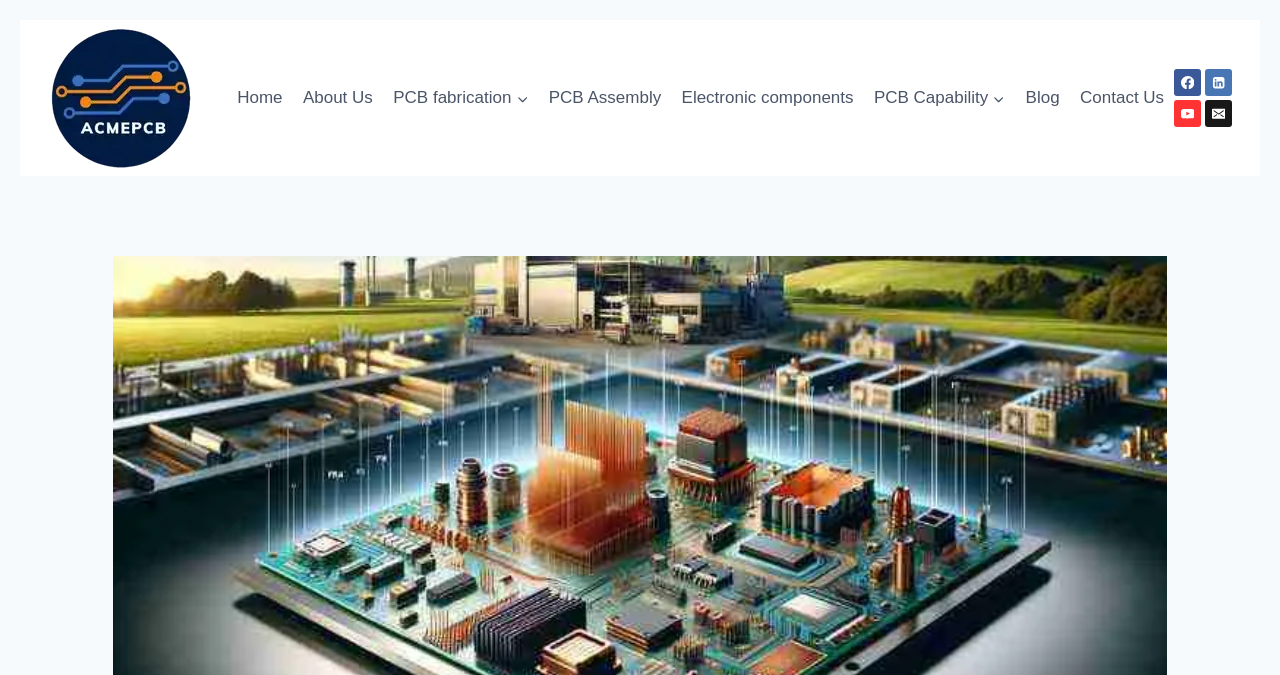What is the logo of the website?
Please provide an in-depth and detailed response to the question.

The logo of the website is 'acme-logo-pcb' which is an image element located at the top left corner of the webpage, with a bounding box coordinate of [0.034, 0.03, 0.156, 0.261].